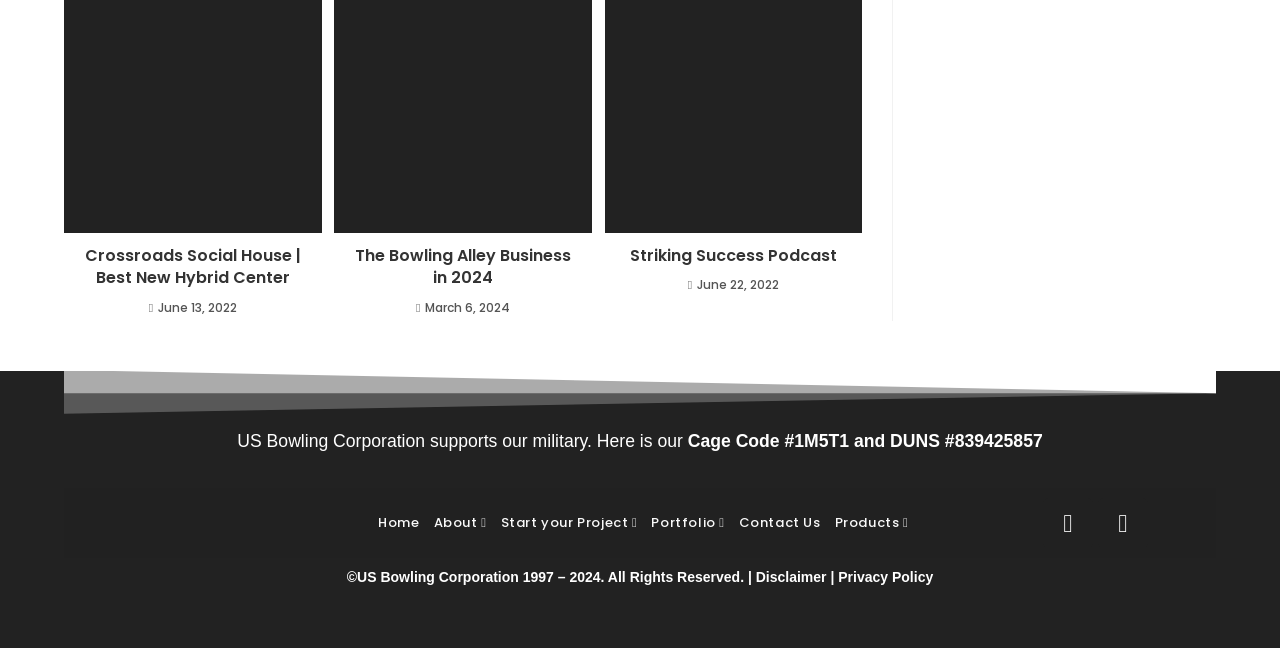Please provide a brief answer to the following inquiry using a single word or phrase:
What is the date mentioned in the first heading?

June 13, 2022